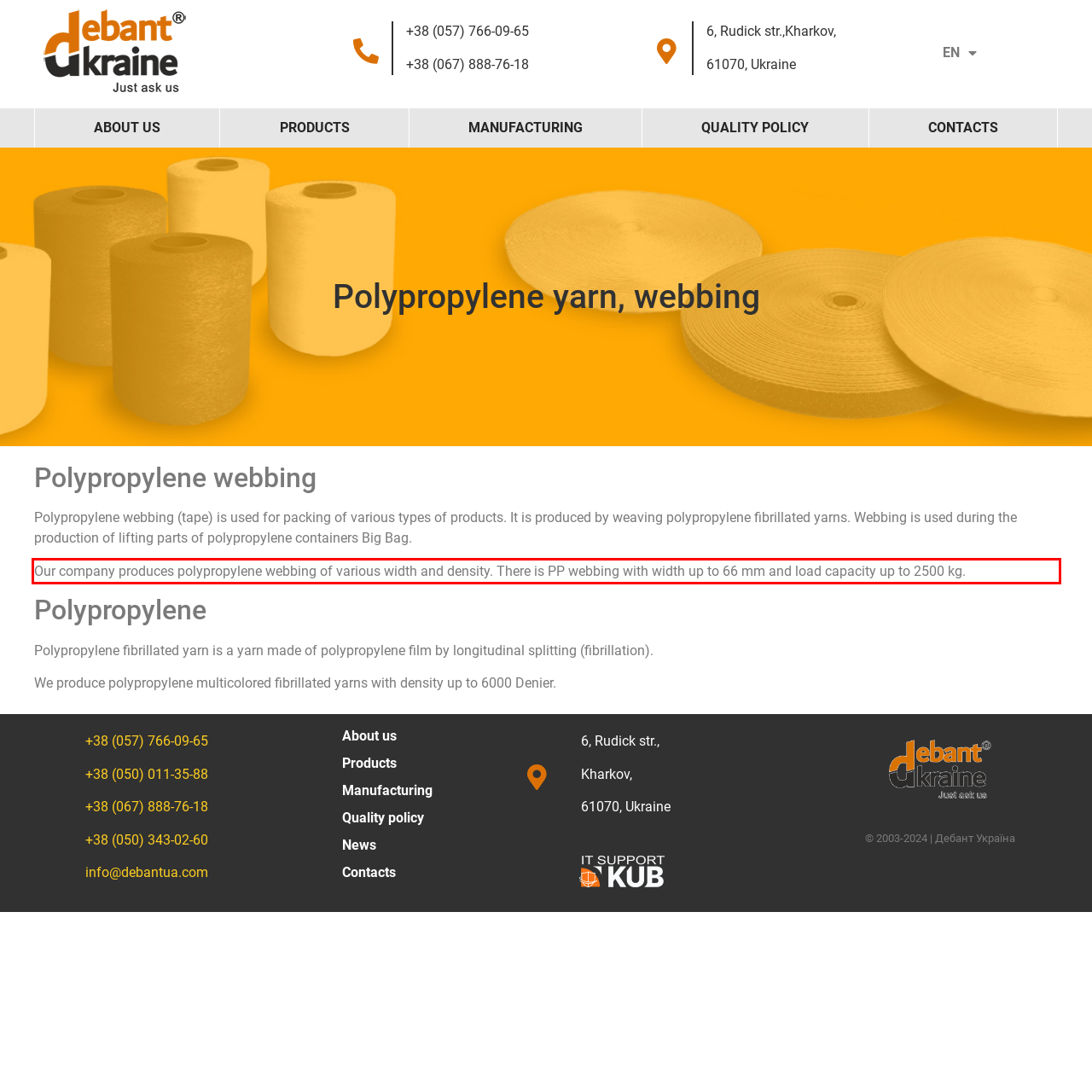Please examine the webpage screenshot and extract the text within the red bounding box using OCR.

Our company produces polypropylene webbing of various width and density. There is PP webbing with width up to 66 mm and load capacity up to 2500 kg.